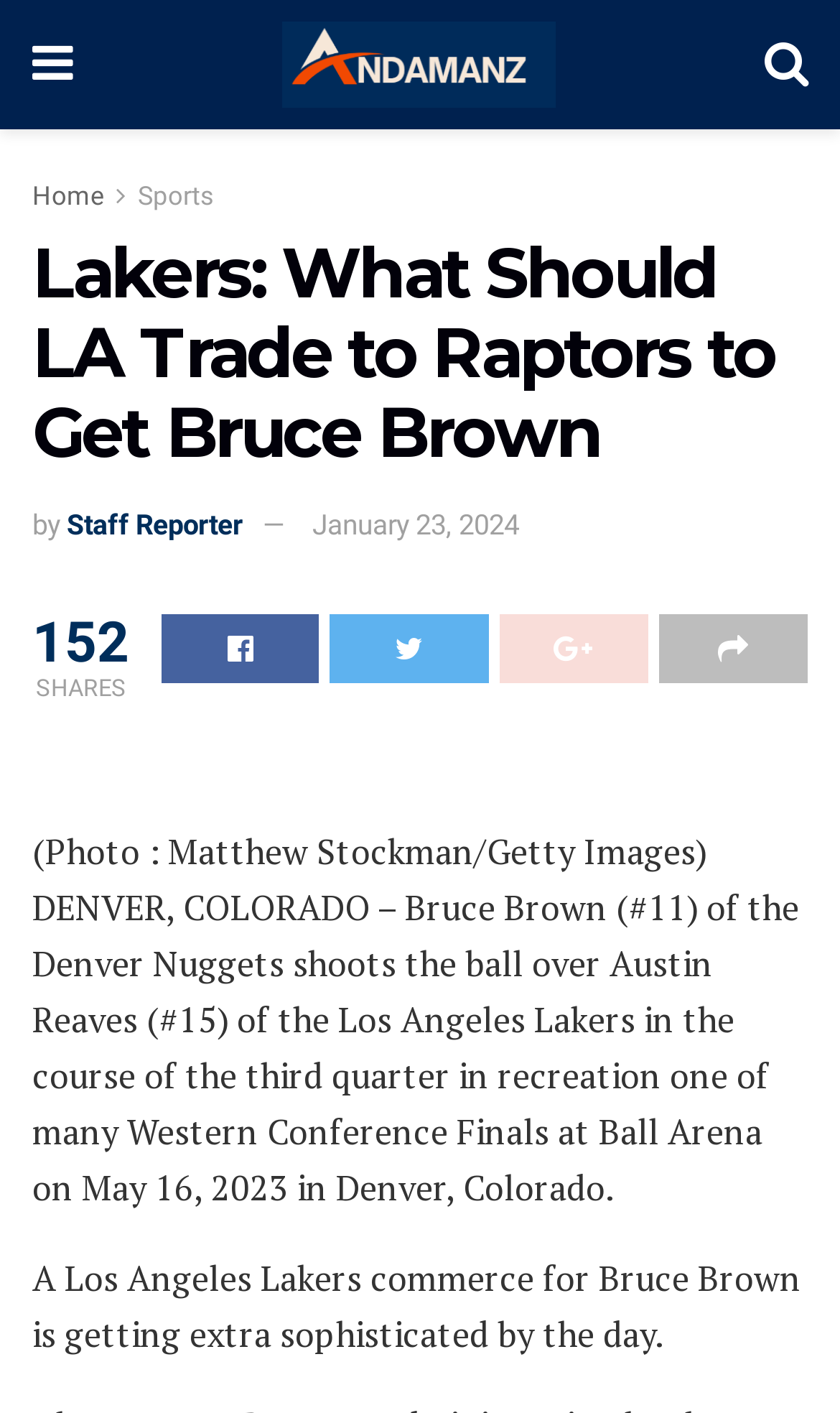Given the element description "Request for New Courses/Kits", identify the bounding box of the corresponding UI element.

None